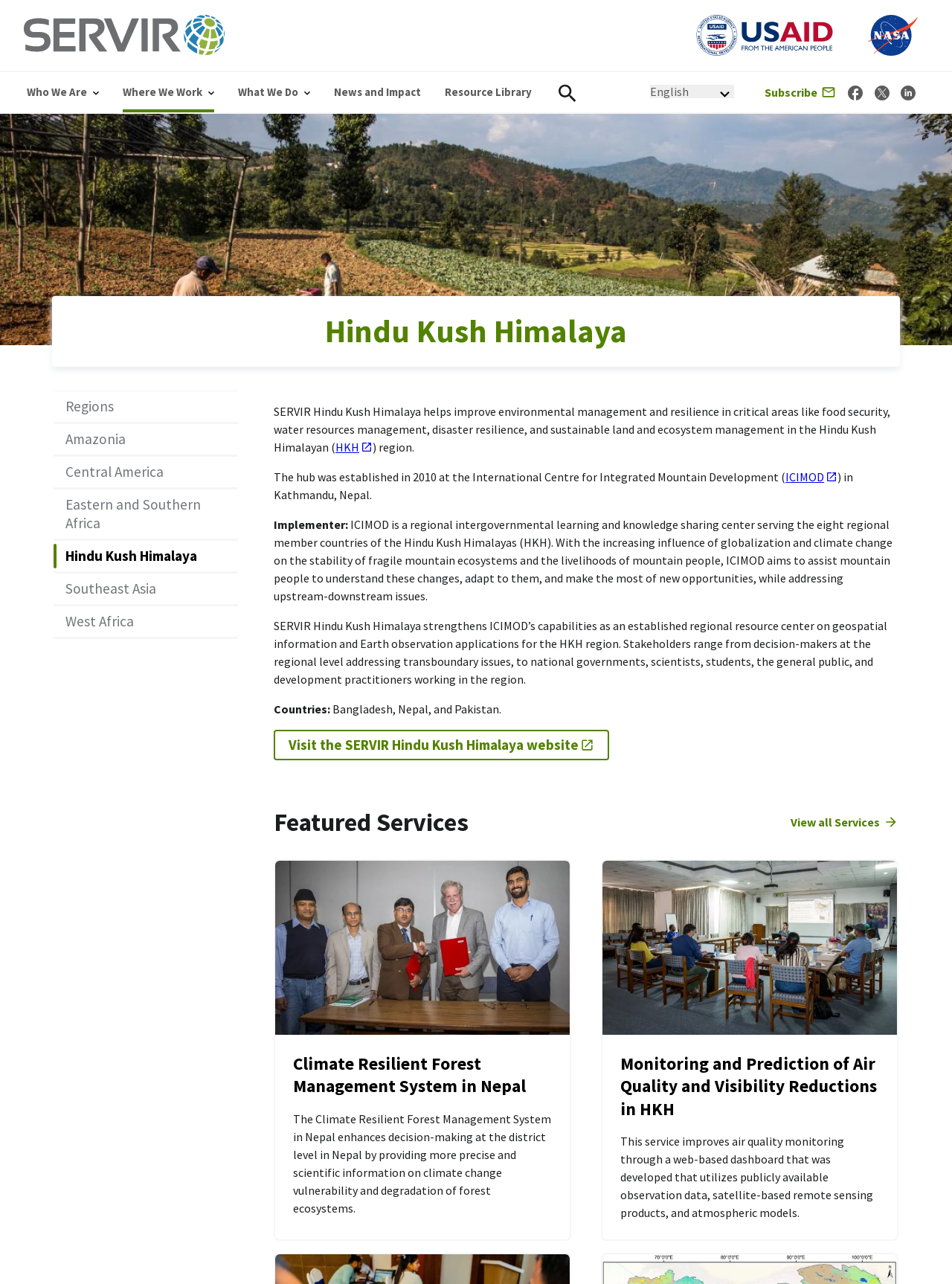Using the information shown in the image, answer the question with as much detail as possible: How many countries are mentioned as stakeholders of SERVIR Hindu Kush Himalaya?

I found the answer by looking at the text, which mentions that stakeholders range from decision-makers at the regional level addressing transboundary issues, to national governments, scientists, students, the general public, and development practitioners working in Bangladesh, Nepal, and Pakistan.